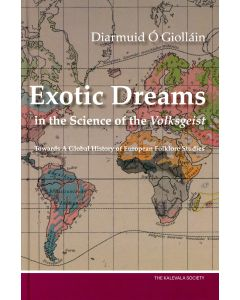What is the design element on the cover?
Answer the question in as much detail as possible.

The cover design prominently displays a vintage-style world map, which is enriched with various colors that highlight different regions, evoking a sense of exploration and cultural diversity.